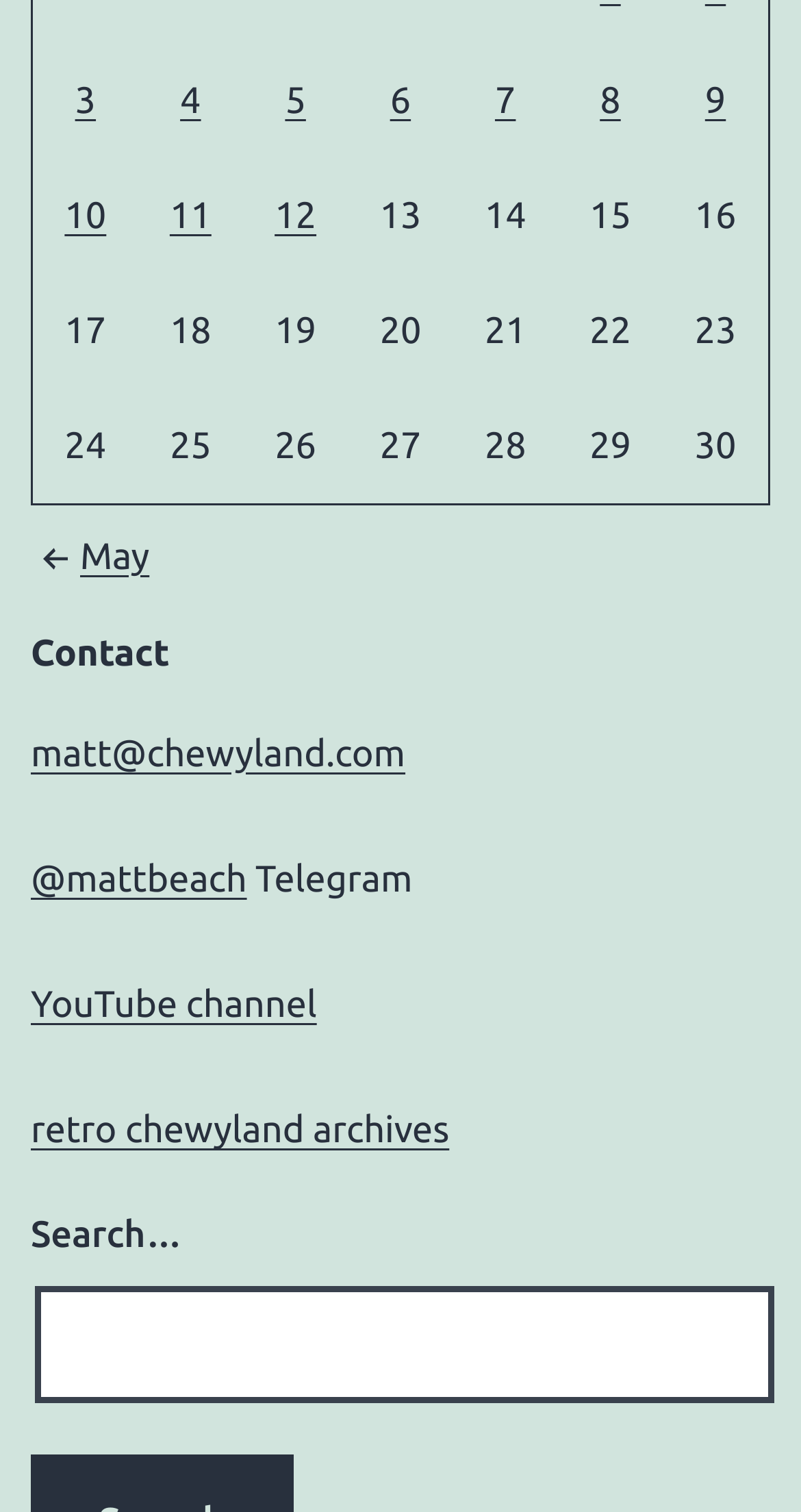Identify the bounding box coordinates of the part that should be clicked to carry out this instruction: "Contact via email".

[0.038, 0.484, 0.506, 0.512]